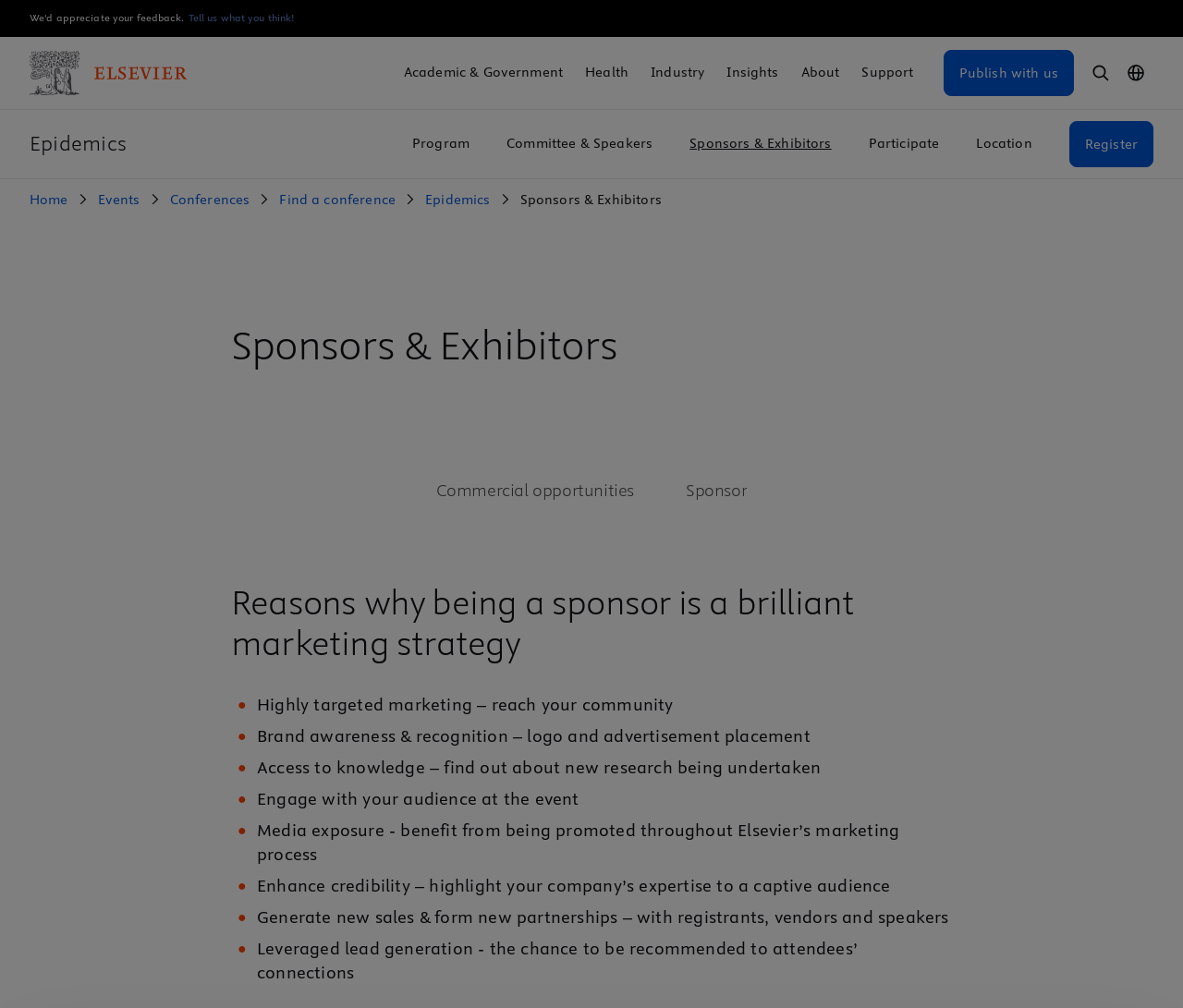Utilize the details in the image to give a detailed response to the question: What is the last item in the page breadcrumbs?

I traversed the 'Page breadcrumbs' navigation element and found the last item to be a link element with text 'Epidemics' and bounding box coordinates [0.359, 0.188, 0.421, 0.208].